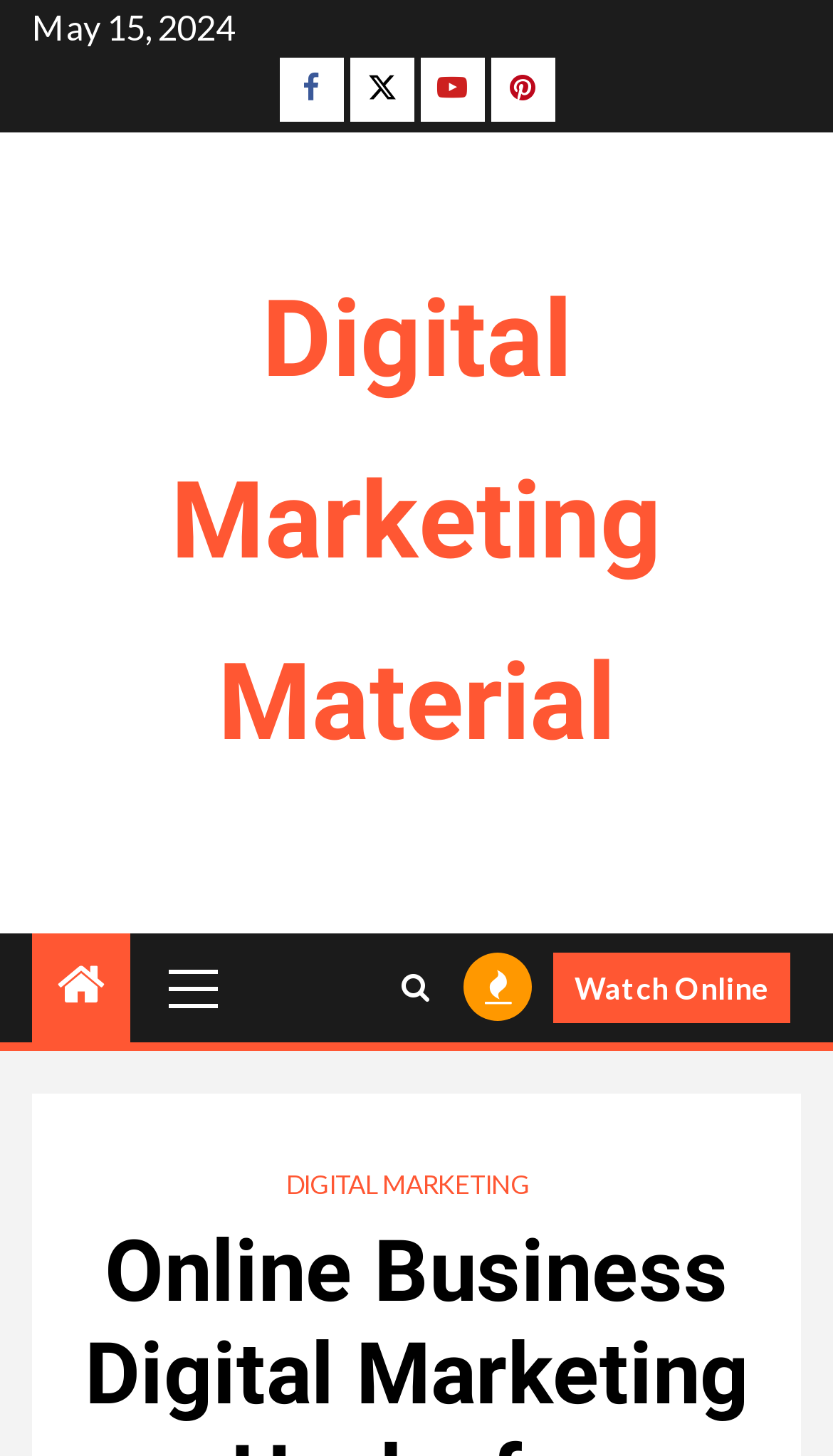Calculate the bounding box coordinates for the UI element based on the following description: "Primary Menu". Ensure the coordinates are four float numbers between 0 and 1, i.e., [left, top, right, bottom].

[0.182, 0.641, 0.285, 0.714]